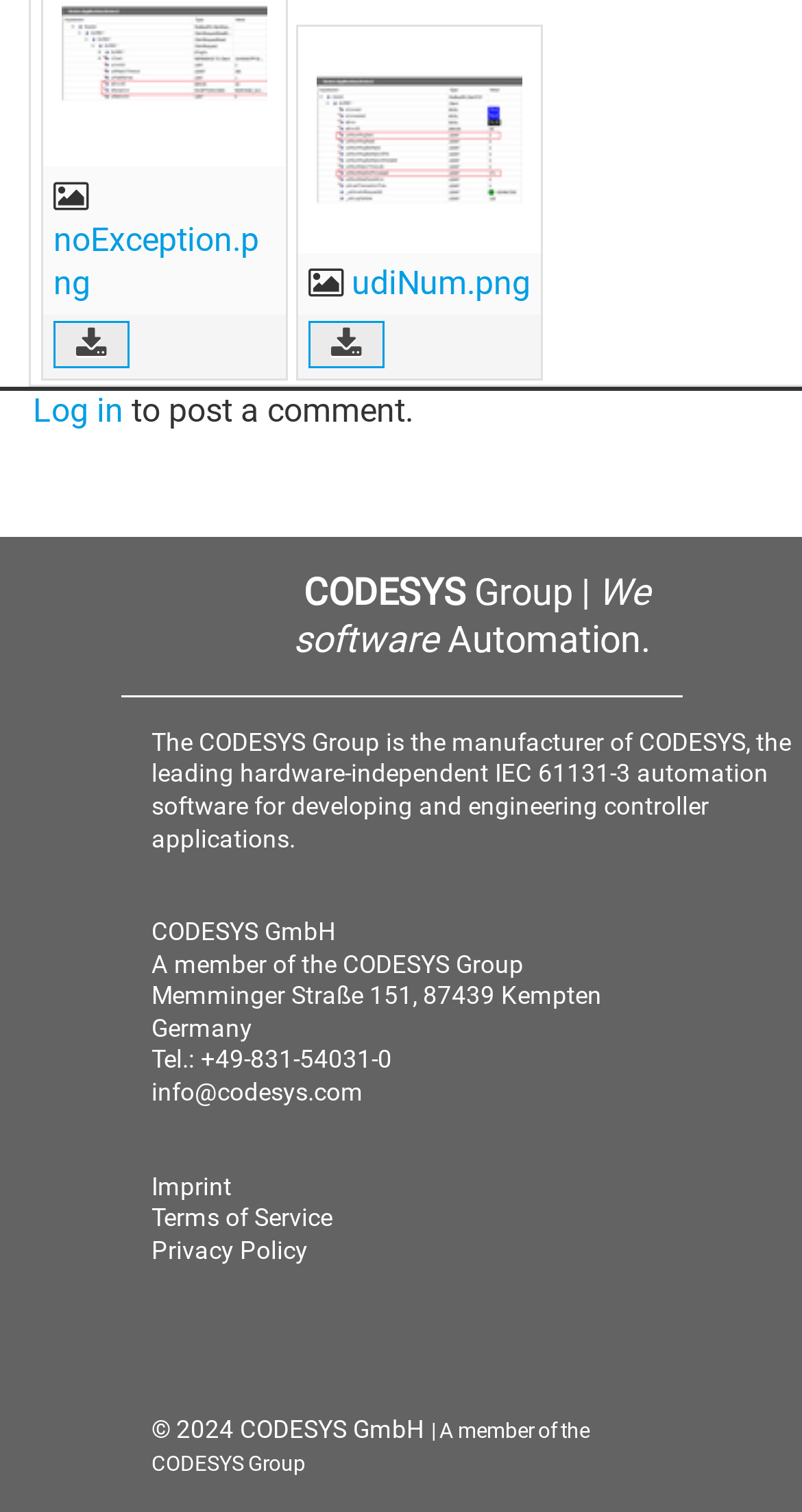Could you please study the image and provide a detailed answer to the question:
How many links are there in the footer section?

The footer section of the webpage contains three links: 'Imprint', 'Terms of Service', and 'Privacy Policy'. These links are located below the company address and contact information.